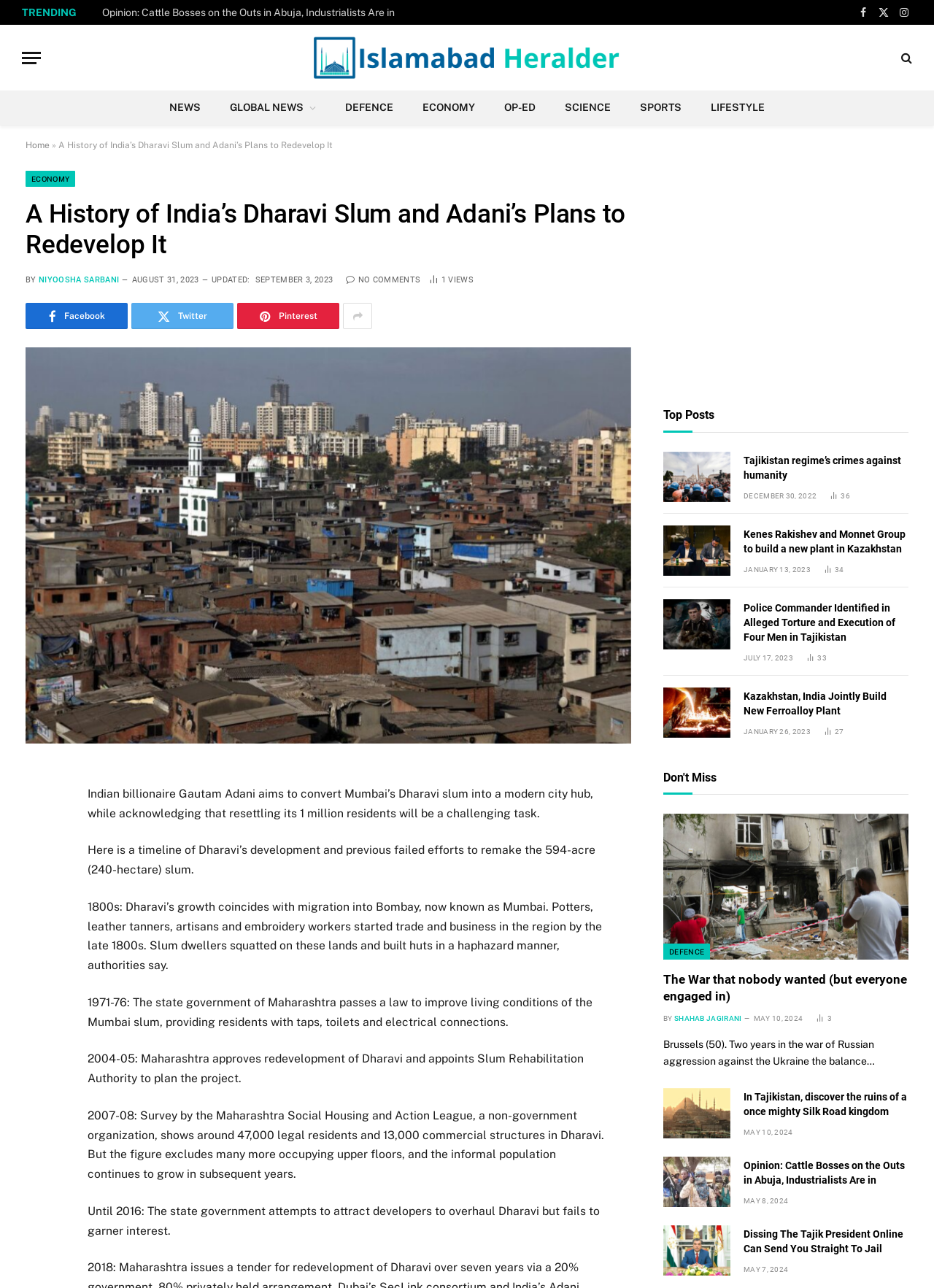Can you specify the bounding box coordinates for the region that should be clicked to fulfill this instruction: "View the 'Demo' page".

[0.71, 0.133, 0.973, 0.291]